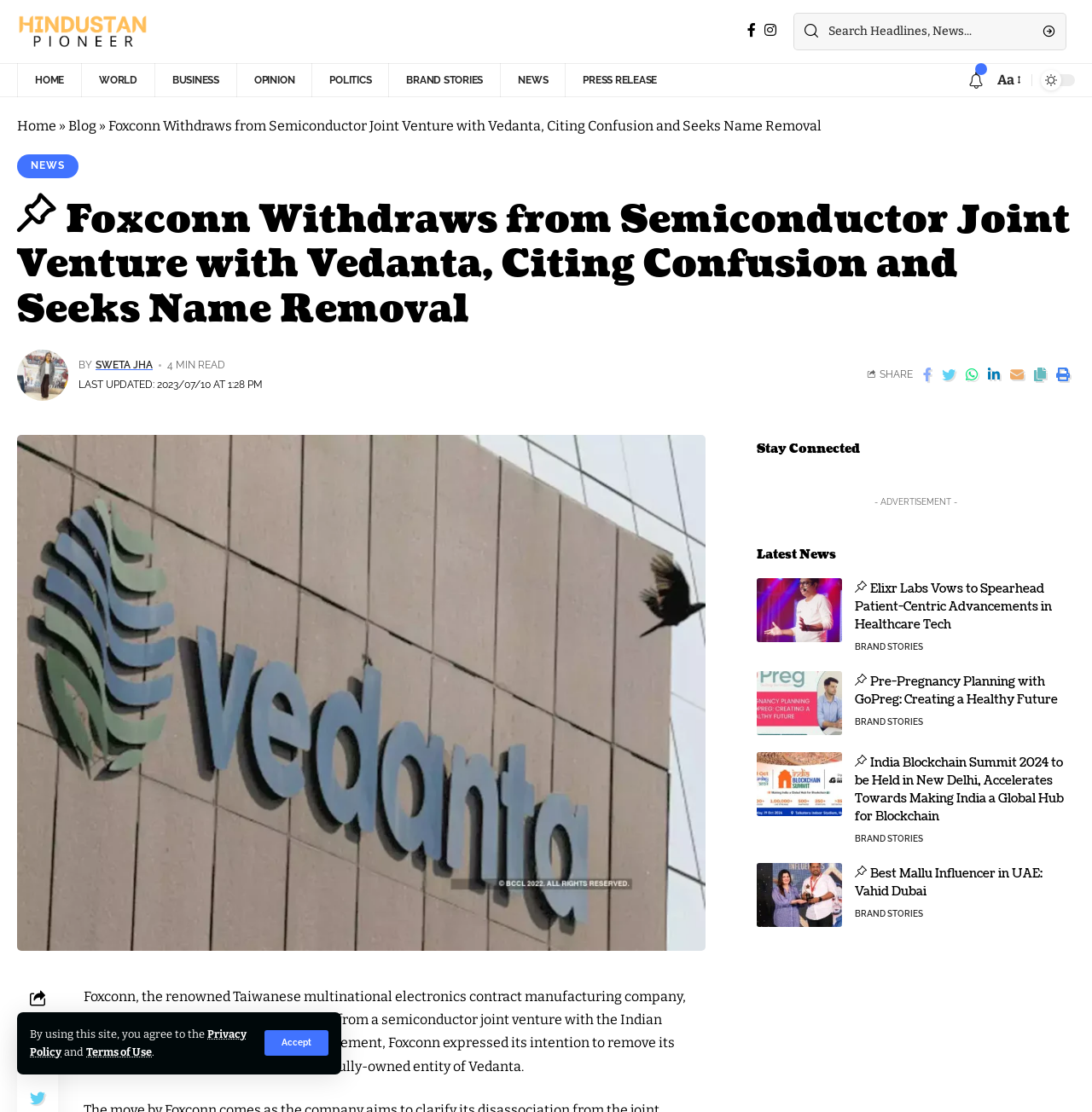Please find the top heading of the webpage and generate its text.

Foxconn Withdraws from Semiconductor Joint Venture with Vedanta, Citing Confusion and Seeks Name Removal